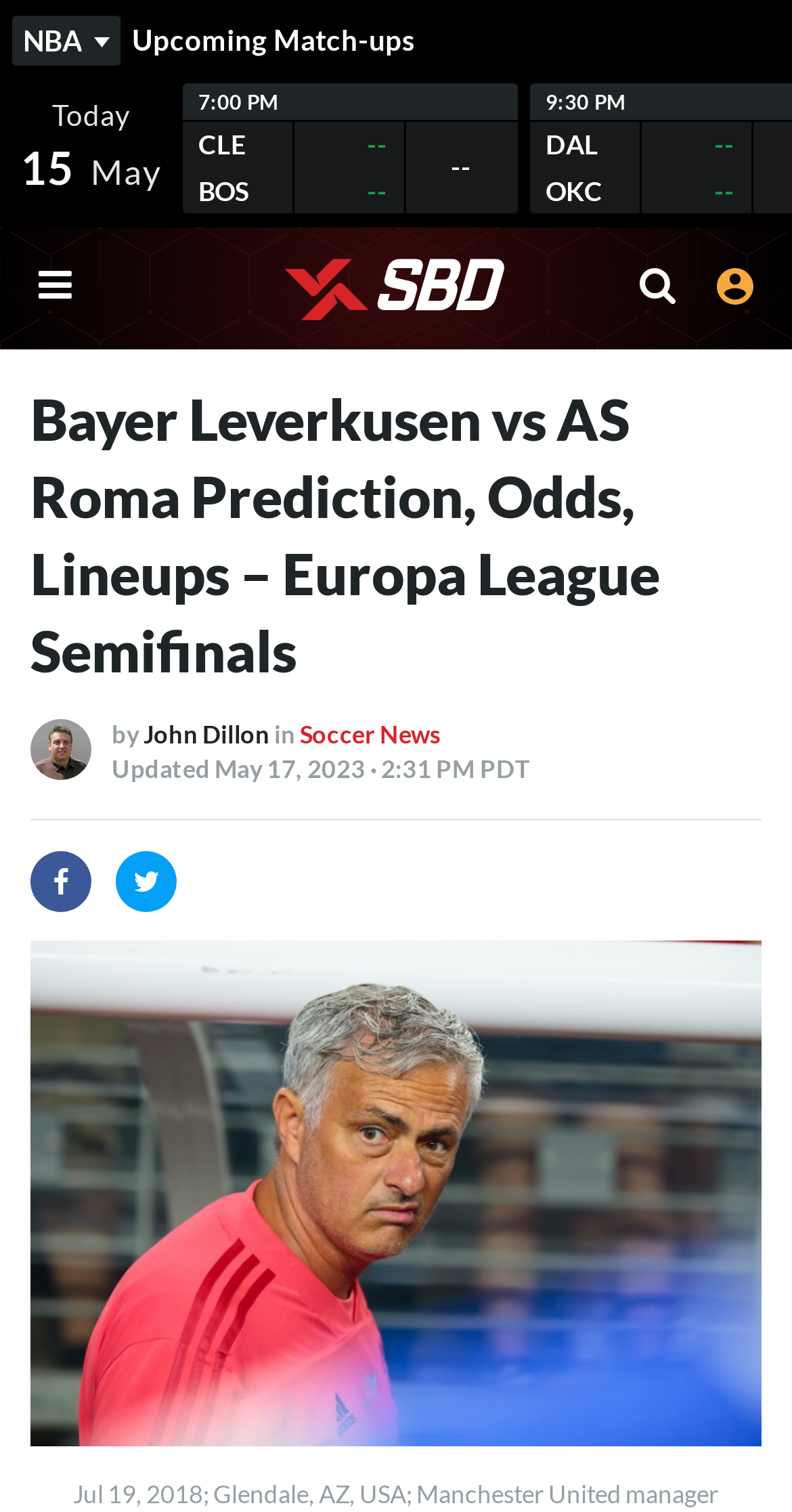What is the date of the upcoming match?
Answer the question with a single word or phrase derived from the image.

May 15